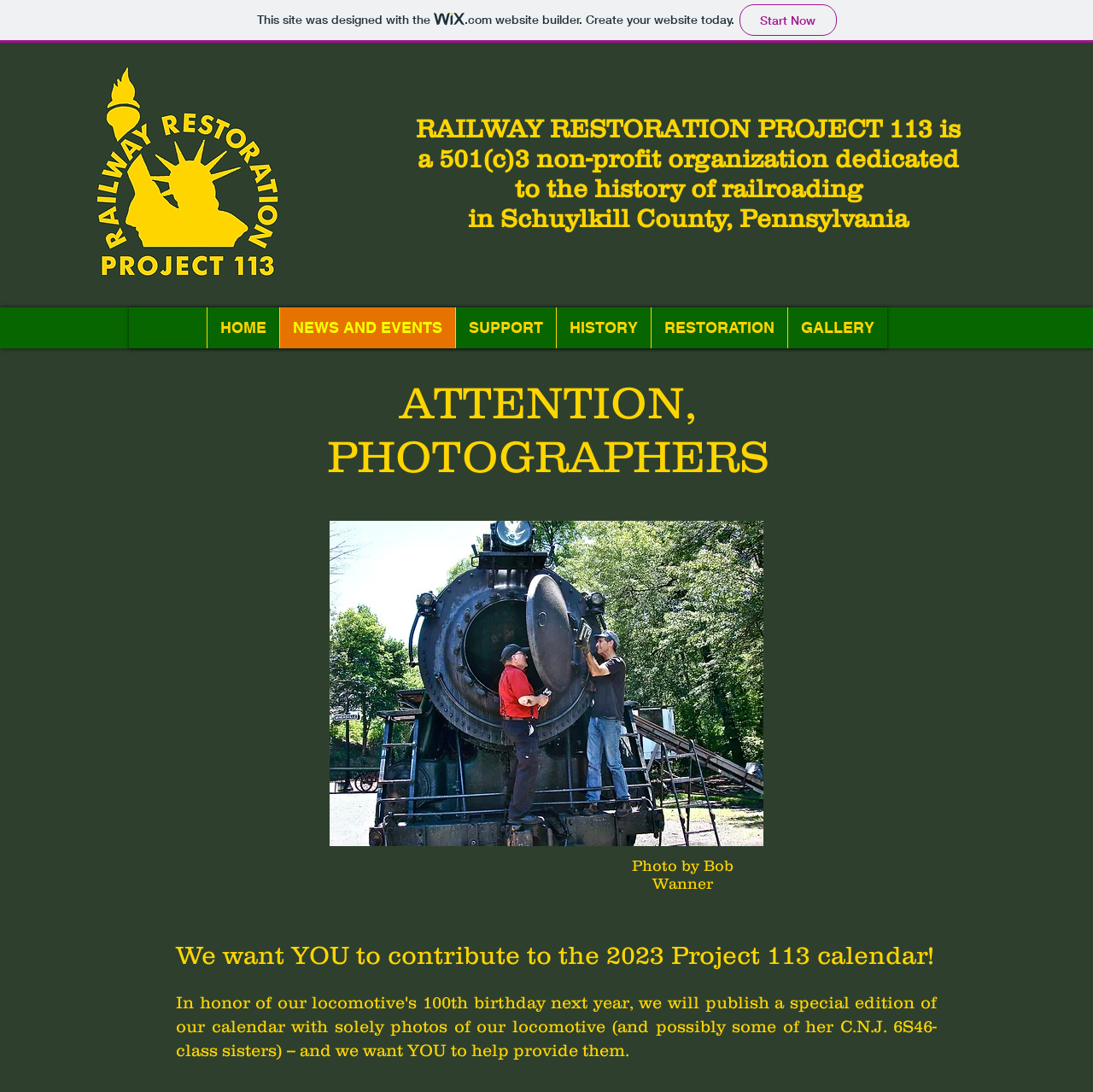Observe the image and answer the following question in detail: What is the purpose of the webpage?

I inferred the purpose of the webpage by understanding the context of the webpage, which is calling for photographers to contribute to the 2023 calendar, and the heading 'ATTENTION, PHOTOGRAPHERS'.